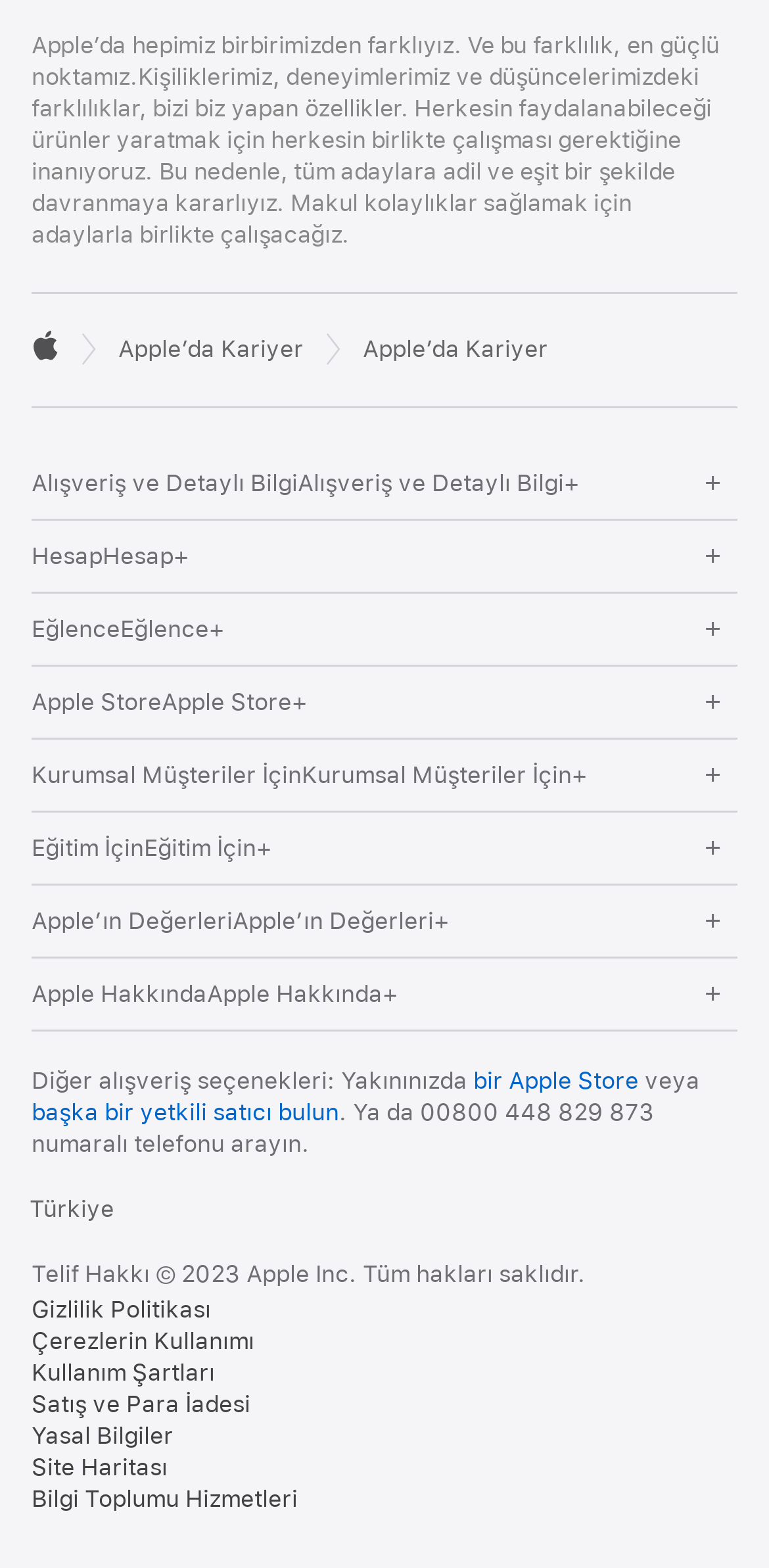How many navigation options are available? Please answer the question using a single word or phrase based on the image.

6